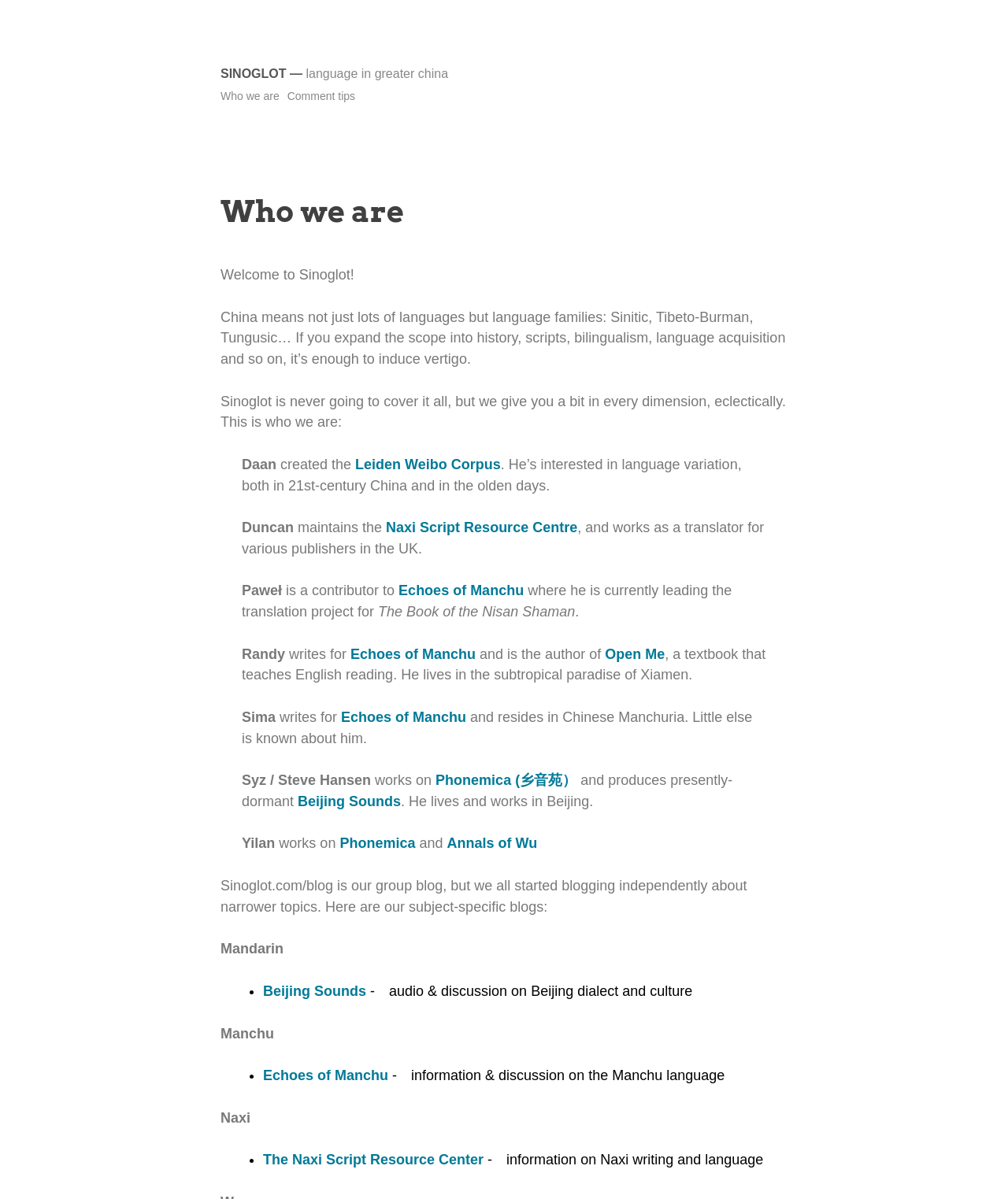Locate the bounding box coordinates of the UI element described by: "Phonemica (乡音苑）". The bounding box coordinates should consist of four float numbers between 0 and 1, i.e., [left, top, right, bottom].

[0.432, 0.644, 0.572, 0.657]